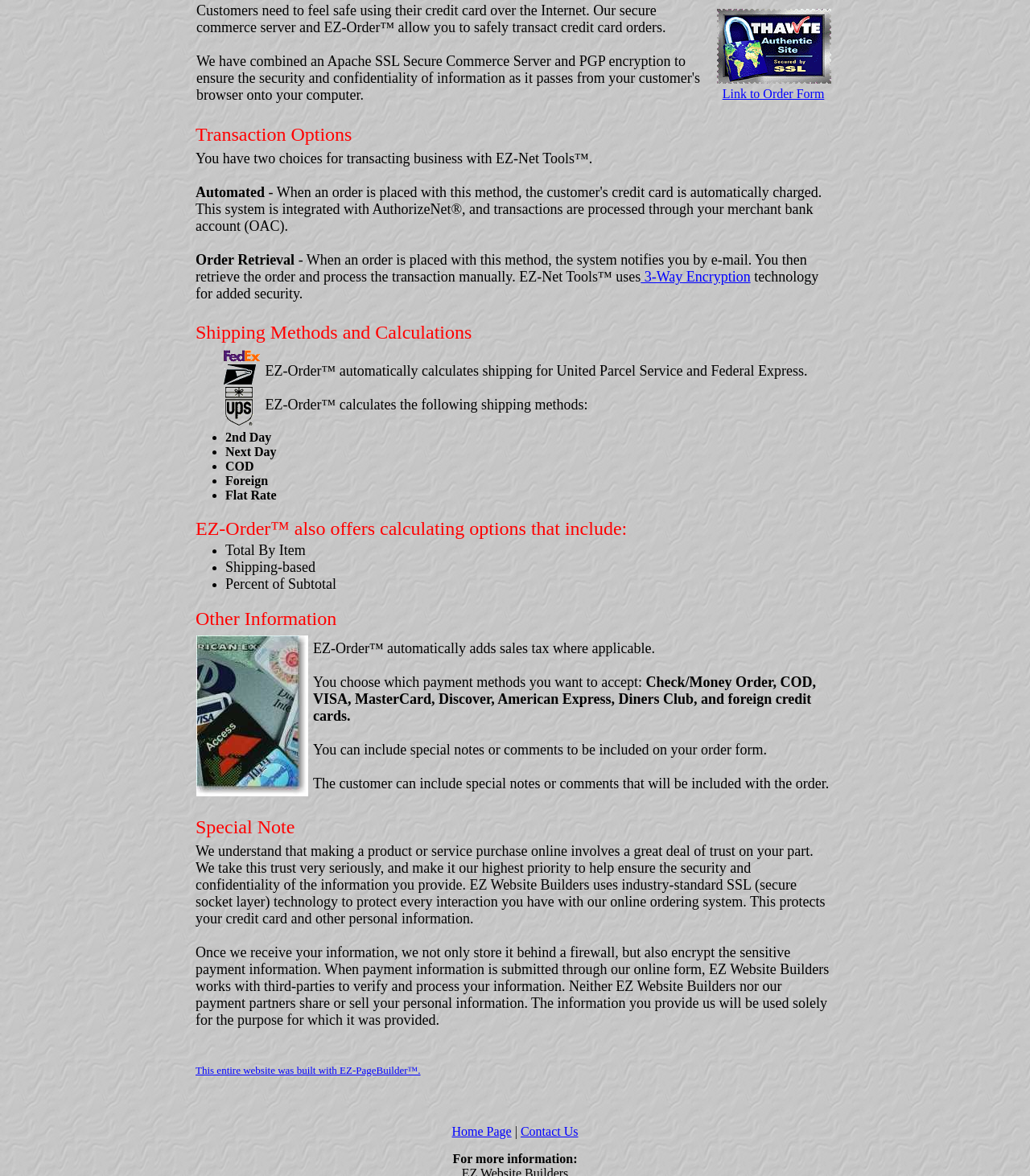Identify the bounding box of the UI element described as follows: "Link to Order Form". Provide the coordinates as four float numbers in the range of 0 to 1 [left, top, right, bottom].

[0.692, 0.064, 0.809, 0.085]